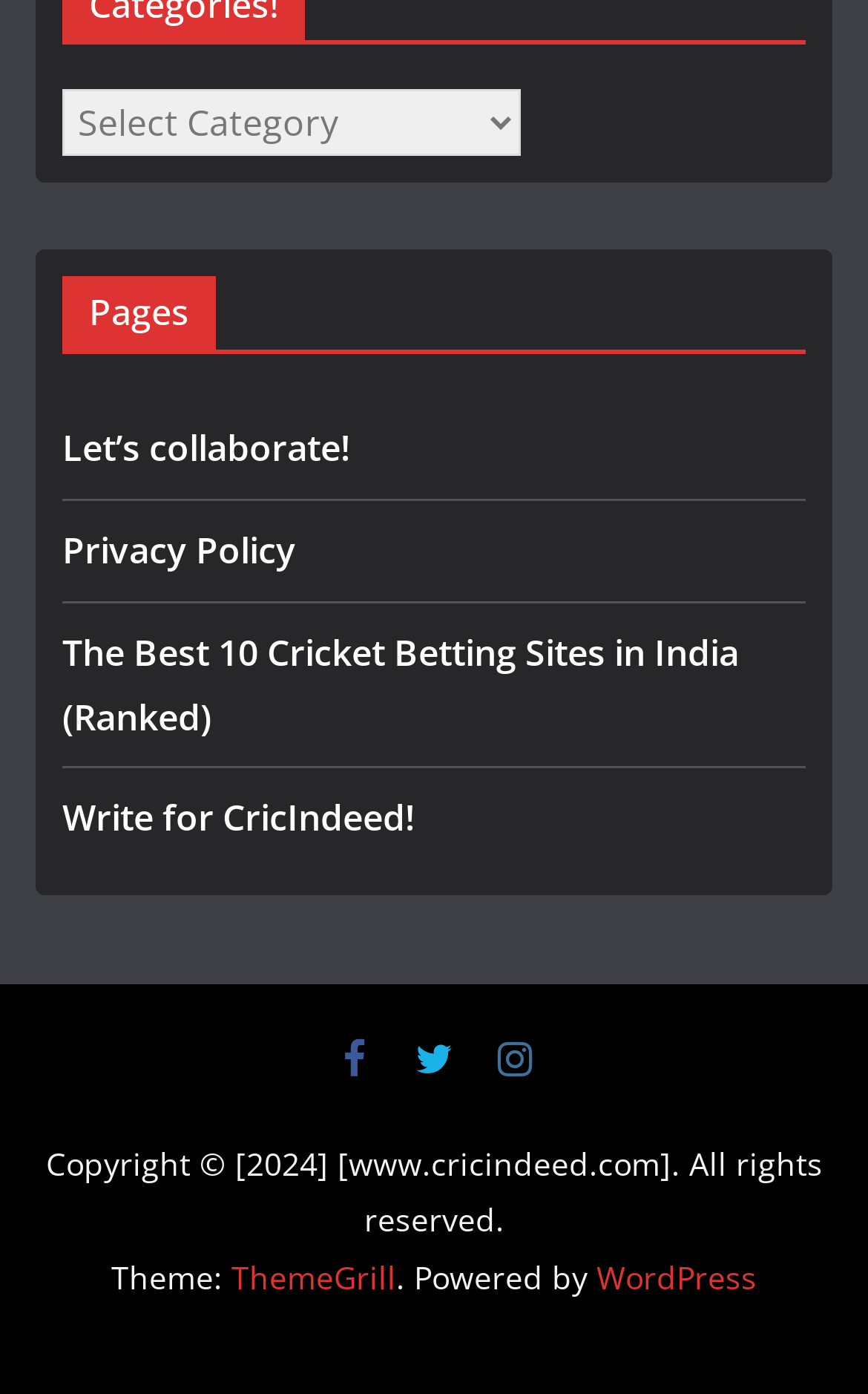How many social media links are there?
Please answer the question as detailed as possible.

I counted the number of social media links by looking at the icons at the bottom of the page, which are '', '', and '', indicating that there are 3 social media links.